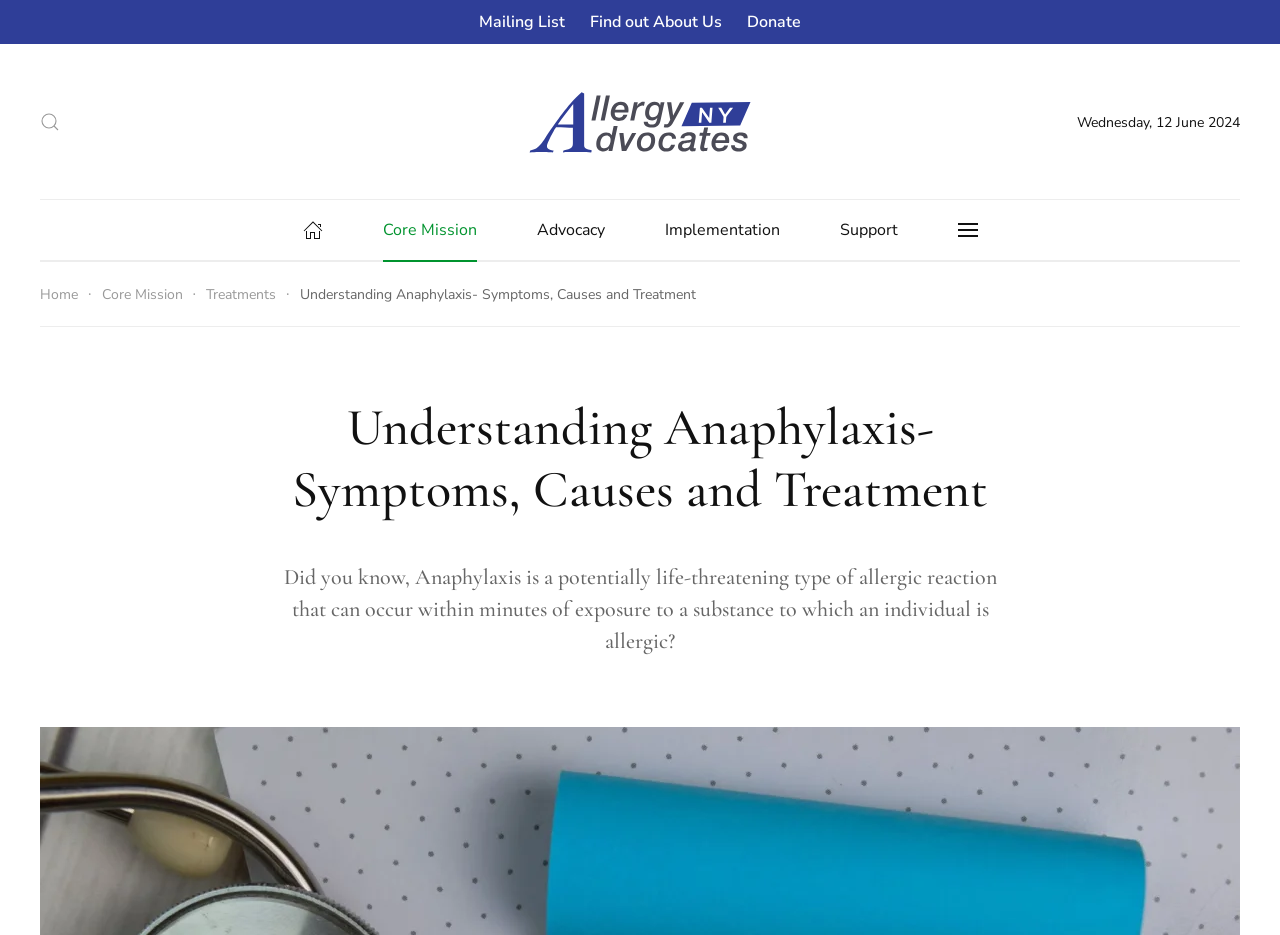Please predict the bounding box coordinates of the element's region where a click is necessary to complete the following instruction: "Contact us". The coordinates should be represented by four float numbers between 0 and 1, i.e., [left, top, right, bottom].

None